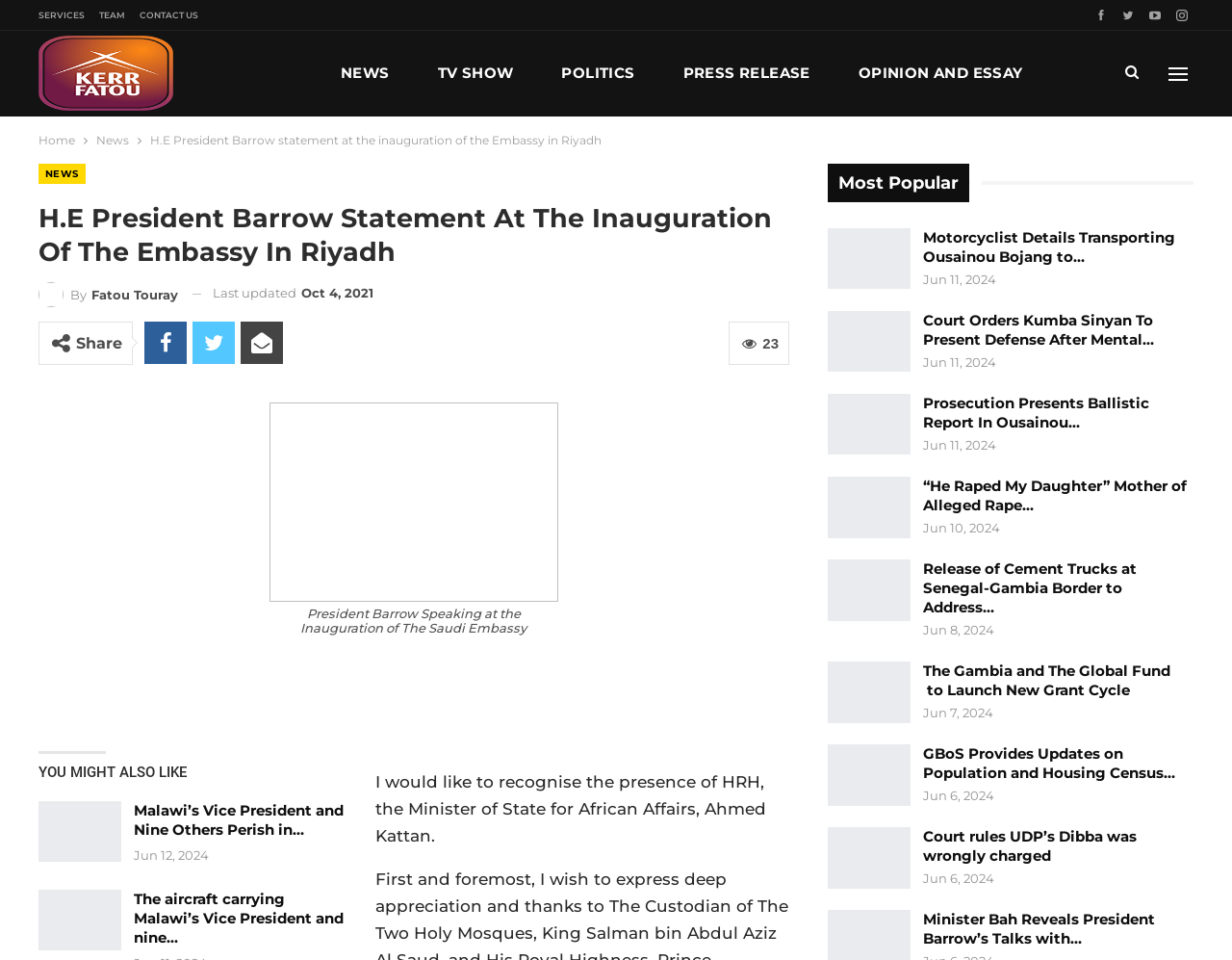What is the name of the media house?
Based on the image, answer the question with a single word or brief phrase.

Kerr Fatou Media House